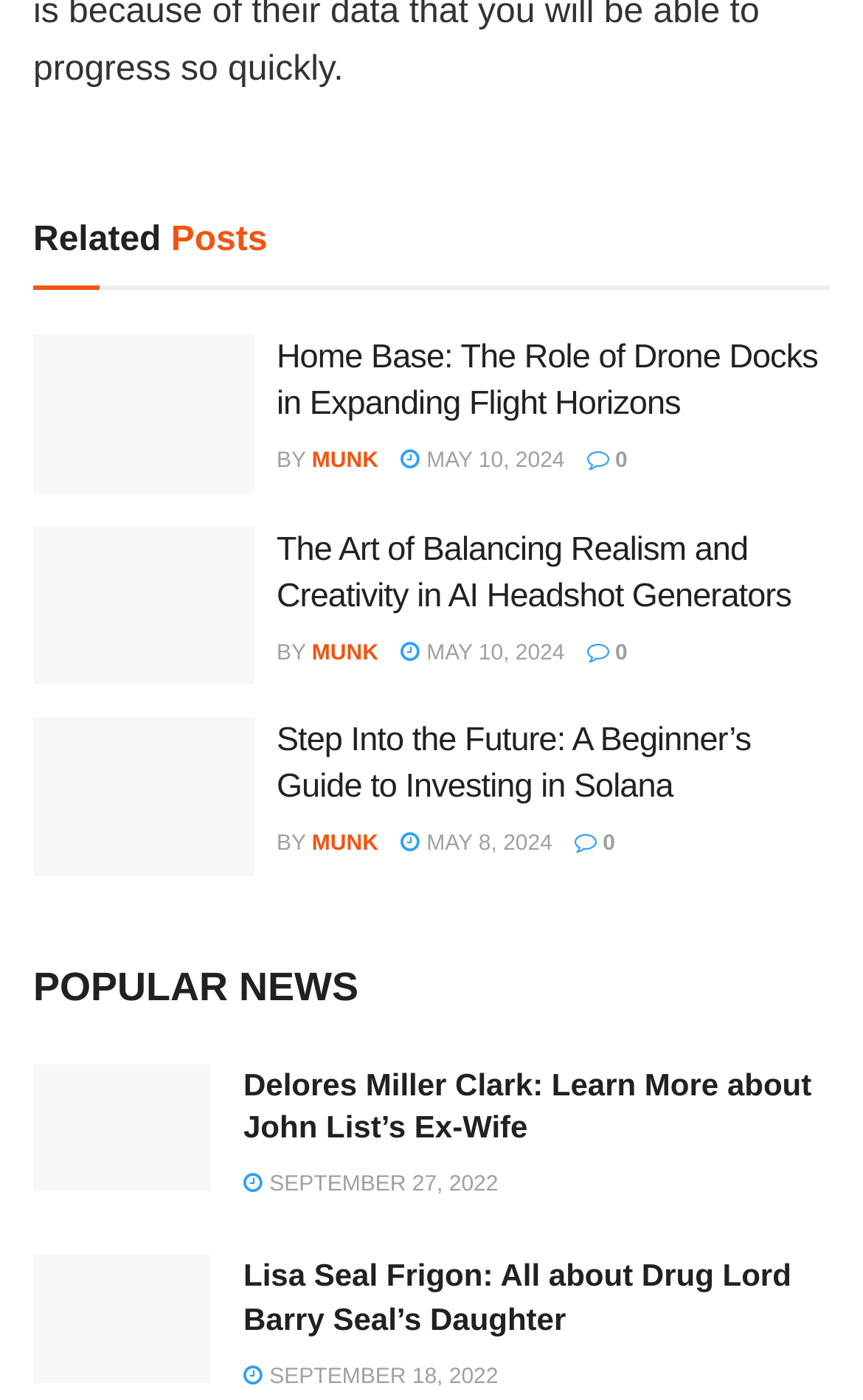What is the title of the first article?
Provide a fully detailed and comprehensive answer to the question.

I looked at the first article element and found the heading 'Home Base: The Role of Drone Docks in Expanding Flight Horizons', so the title of the first article is 'Role of Drone Docks'.